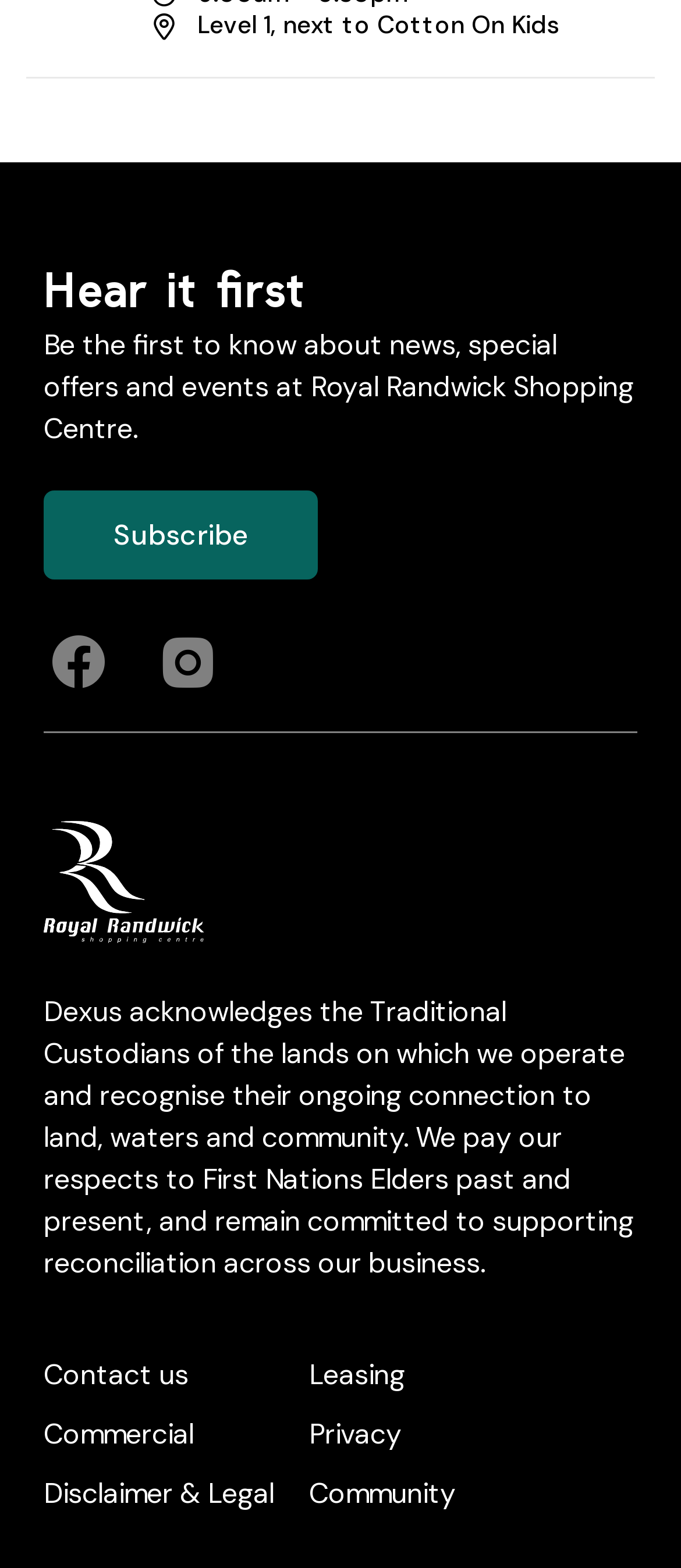Based on the visual content of the image, answer the question thoroughly: What is the call-to-action above the footer?

I found a link above the footer section with a call-to-action 'Subscribe' and a description 'Hear it first'.